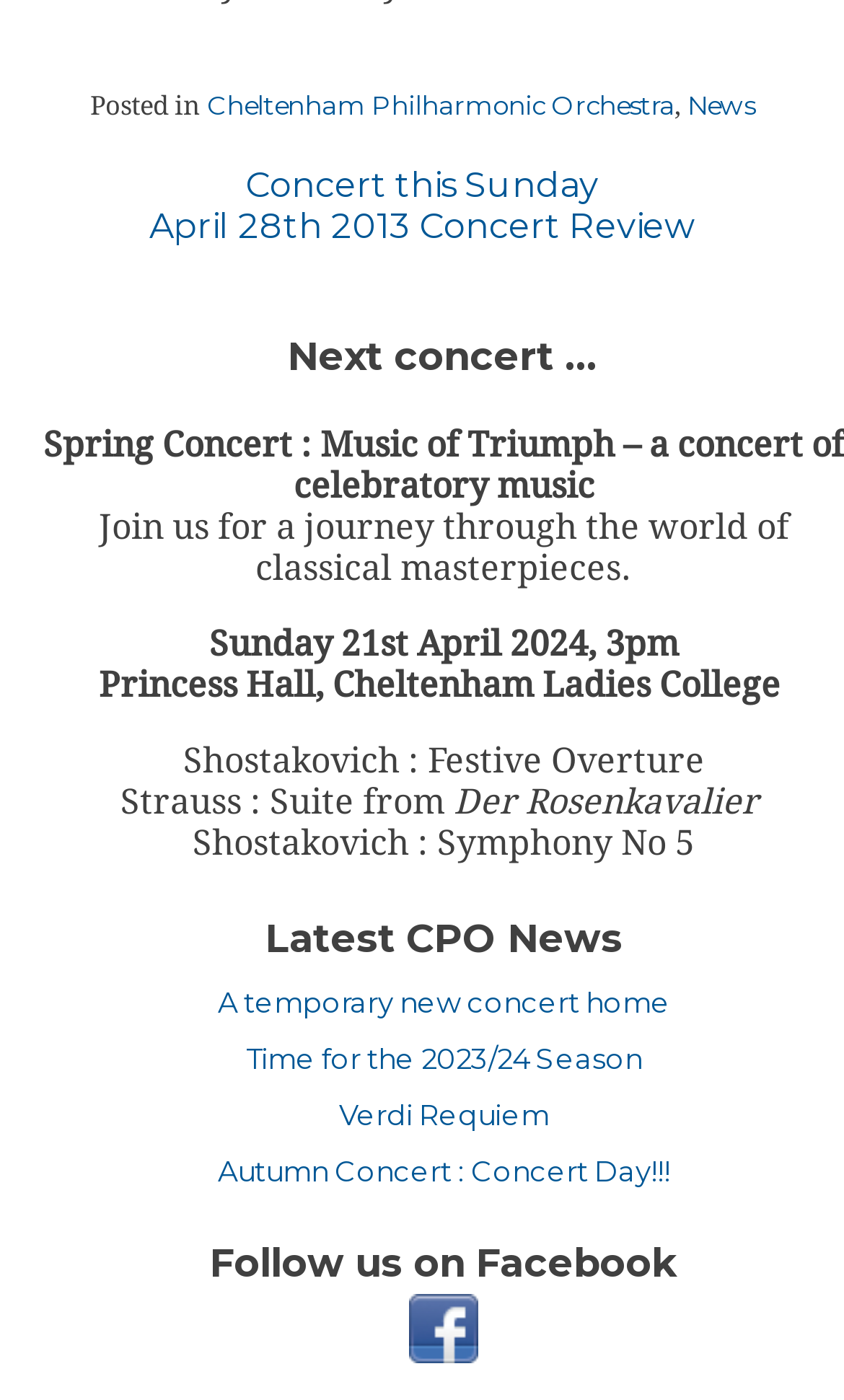What is the title of the latest news article?
Provide an in-depth and detailed answer to the question.

The title of the latest news article can be found in the 'Latest CPO News' section, where it is listed as a link with the text 'A temporary new concert home'.